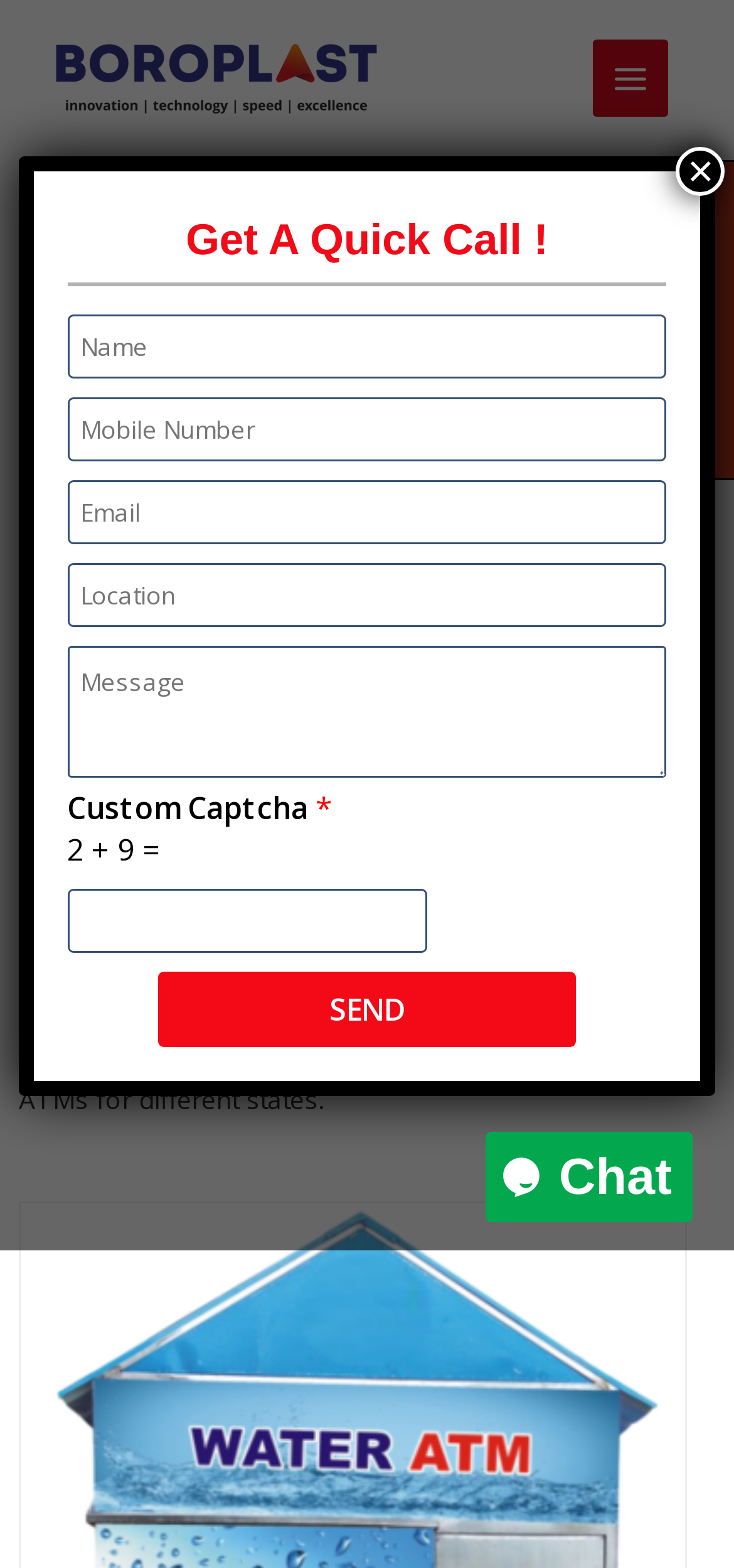Given the description Send, predict the bounding box coordinates of the UI element. Ensure the coordinates are in the format (top-left x, top-left y, bottom-right x, bottom-right y) and all values are between 0 and 1.

[0.214, 0.619, 0.786, 0.667]